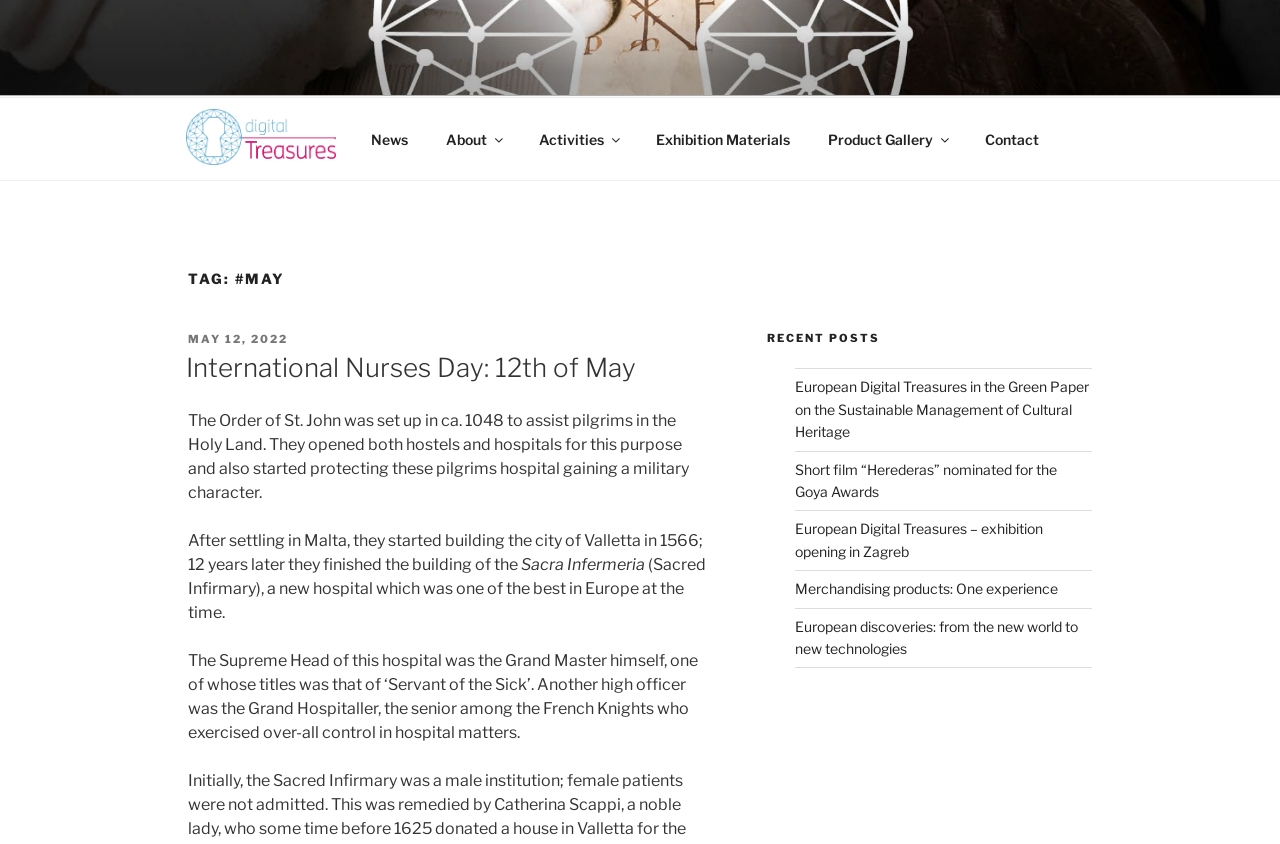Please find and report the bounding box coordinates of the element to click in order to perform the following action: "Click on the 'European Digital Treasures in the Green Paper on the Sustainable Management of Cultural Heritage' link". The coordinates should be expressed as four float numbers between 0 and 1, in the format [left, top, right, bottom].

[0.621, 0.448, 0.85, 0.522]